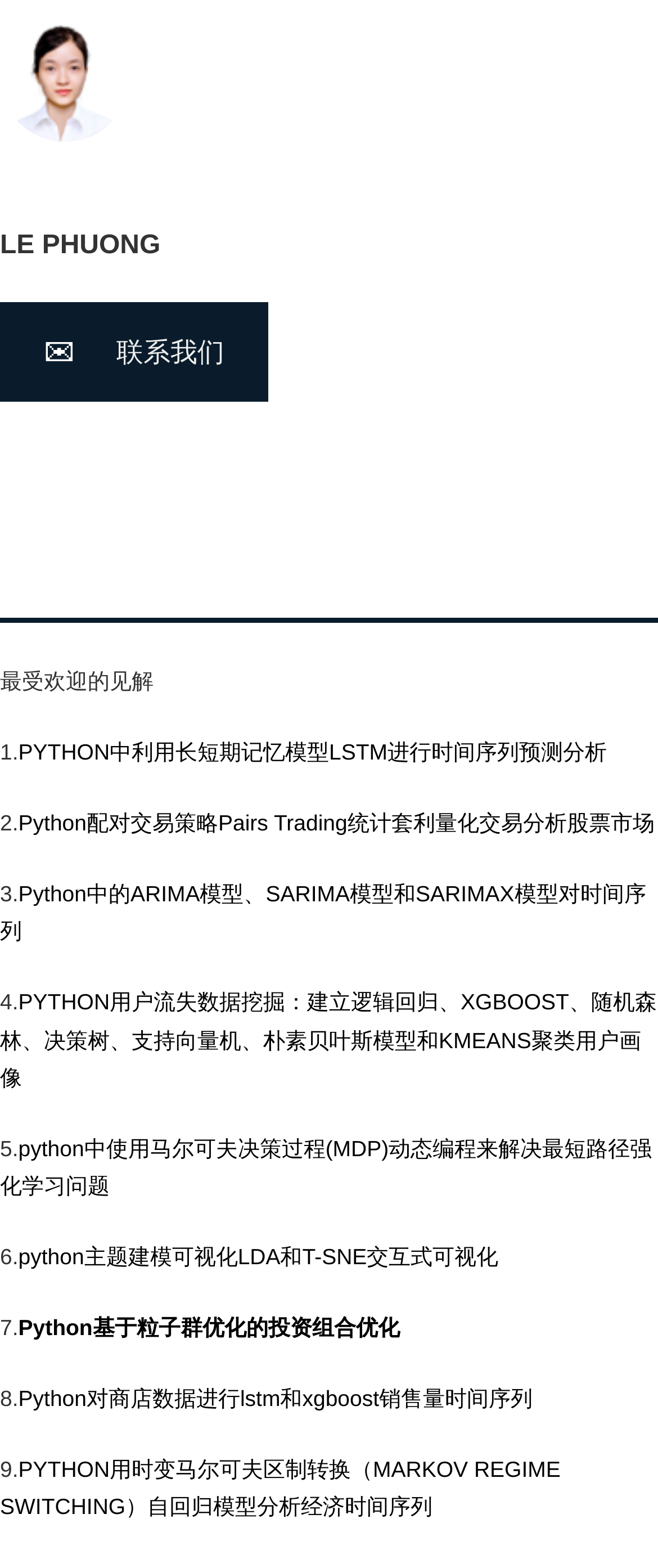Pinpoint the bounding box coordinates of the element you need to click to execute the following instruction: "Explore the topic of Python中的ARIMA模型、SARIMA模型和SARIMAX模型对时间序列". The bounding box should be represented by four float numbers between 0 and 1, in the format [left, top, right, bottom].

[0.0, 0.562, 0.982, 0.602]